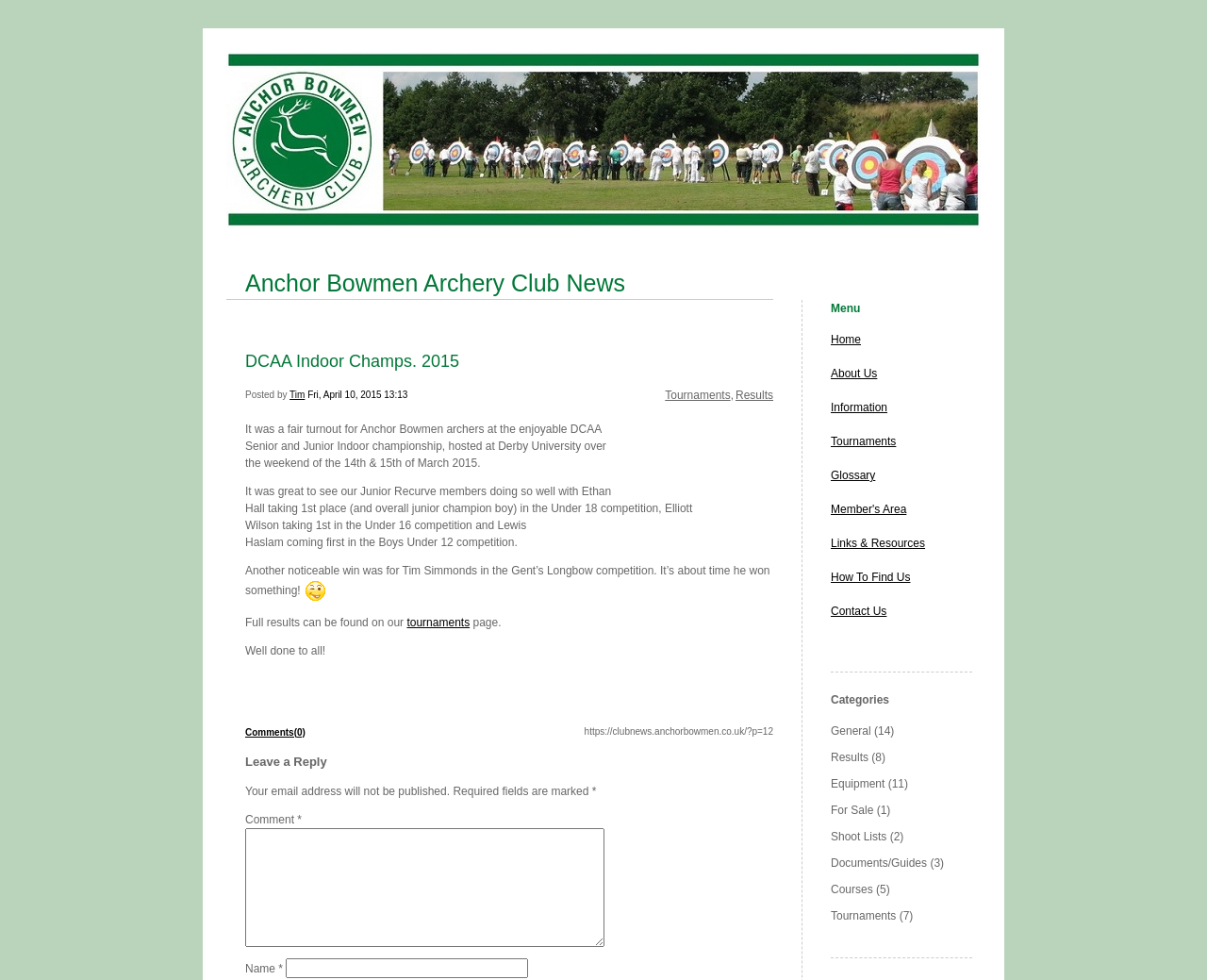Determine the bounding box coordinates for the UI element with the following description: "Links & Resources". The coordinates should be four float numbers between 0 and 1, represented as [left, top, right, bottom].

[0.688, 0.548, 0.766, 0.561]